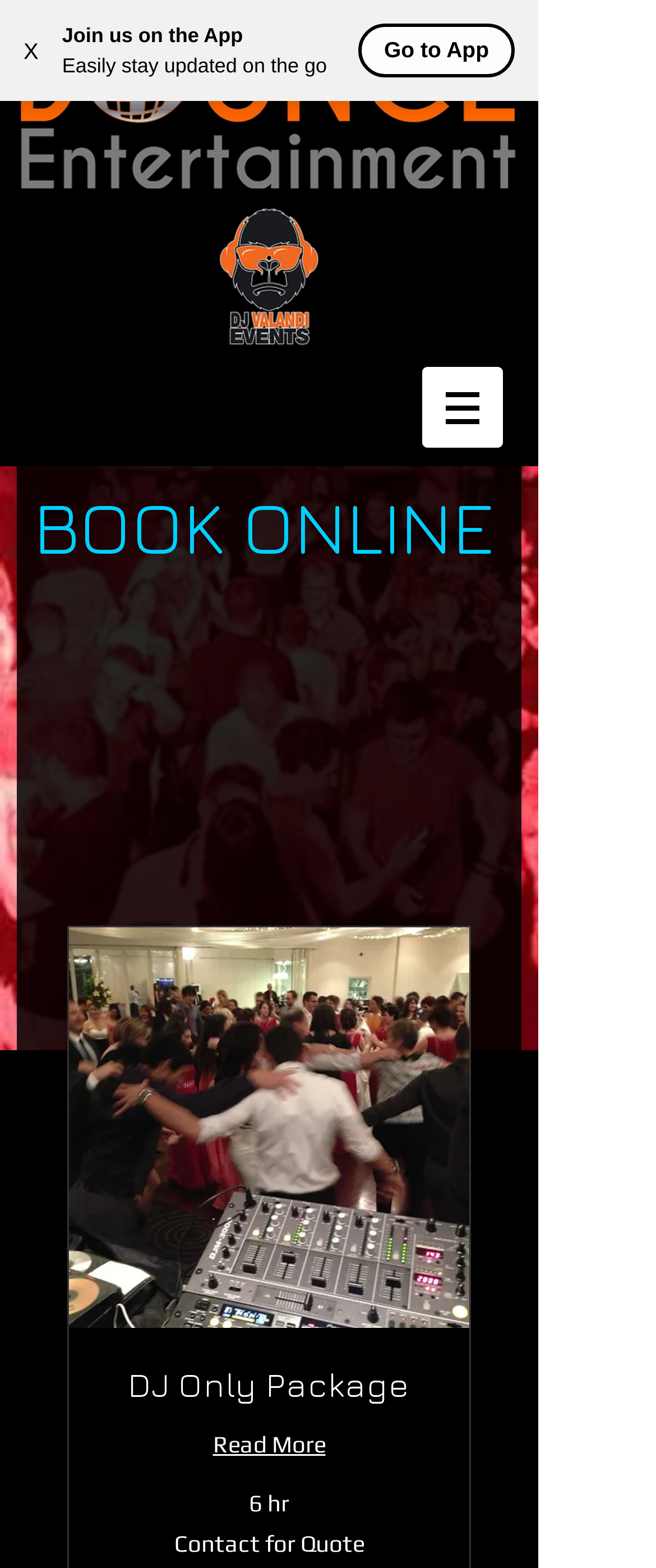What is the purpose of the 'Go to App' button?
From the details in the image, answer the question comprehensively.

The 'Go to App' button is located at the top right corner of the webpage, with a bounding box of [0.585, 0.024, 0.745, 0.04]. Its purpose is to allow users to download the app, as indicated by the text 'Easily stay updated on the go' above it.